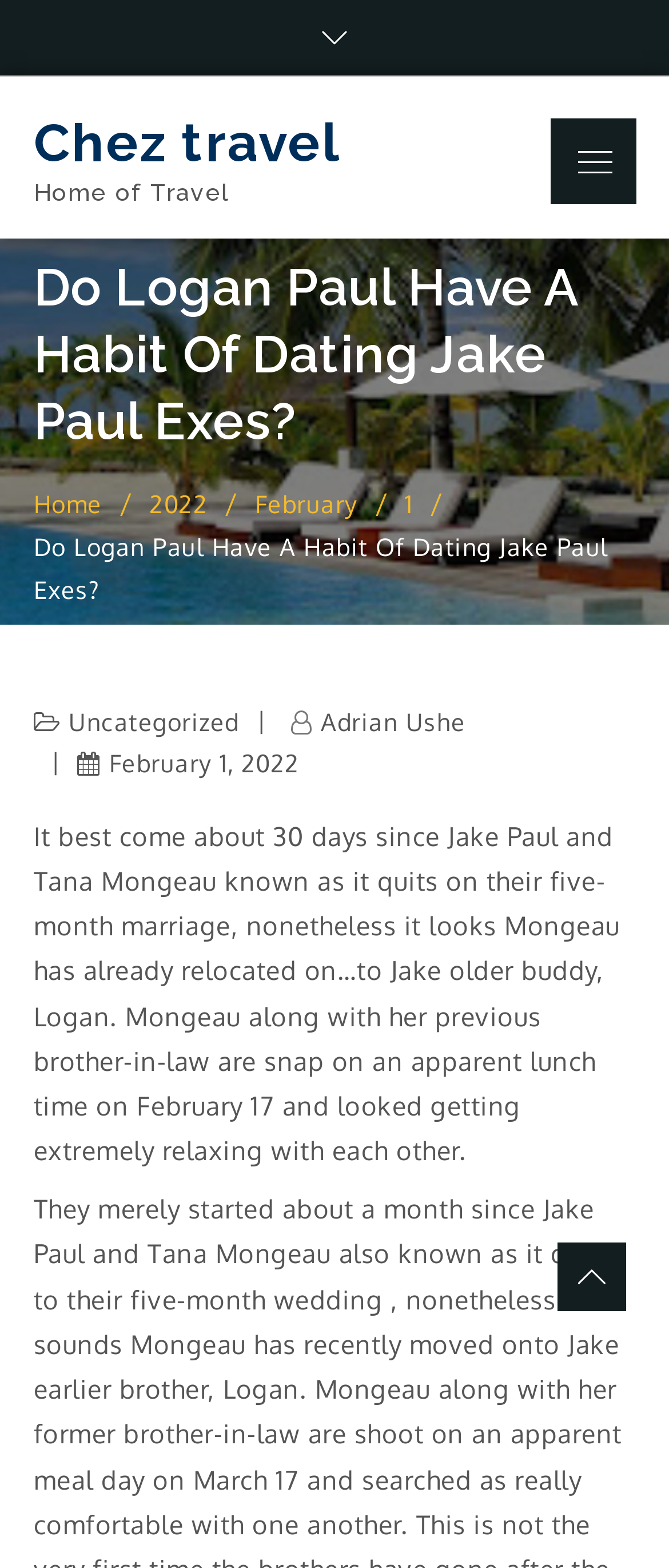What is the topic of the article?
Examine the image and give a concise answer in one word or a short phrase.

Logan Paul and Jake Paul's exes